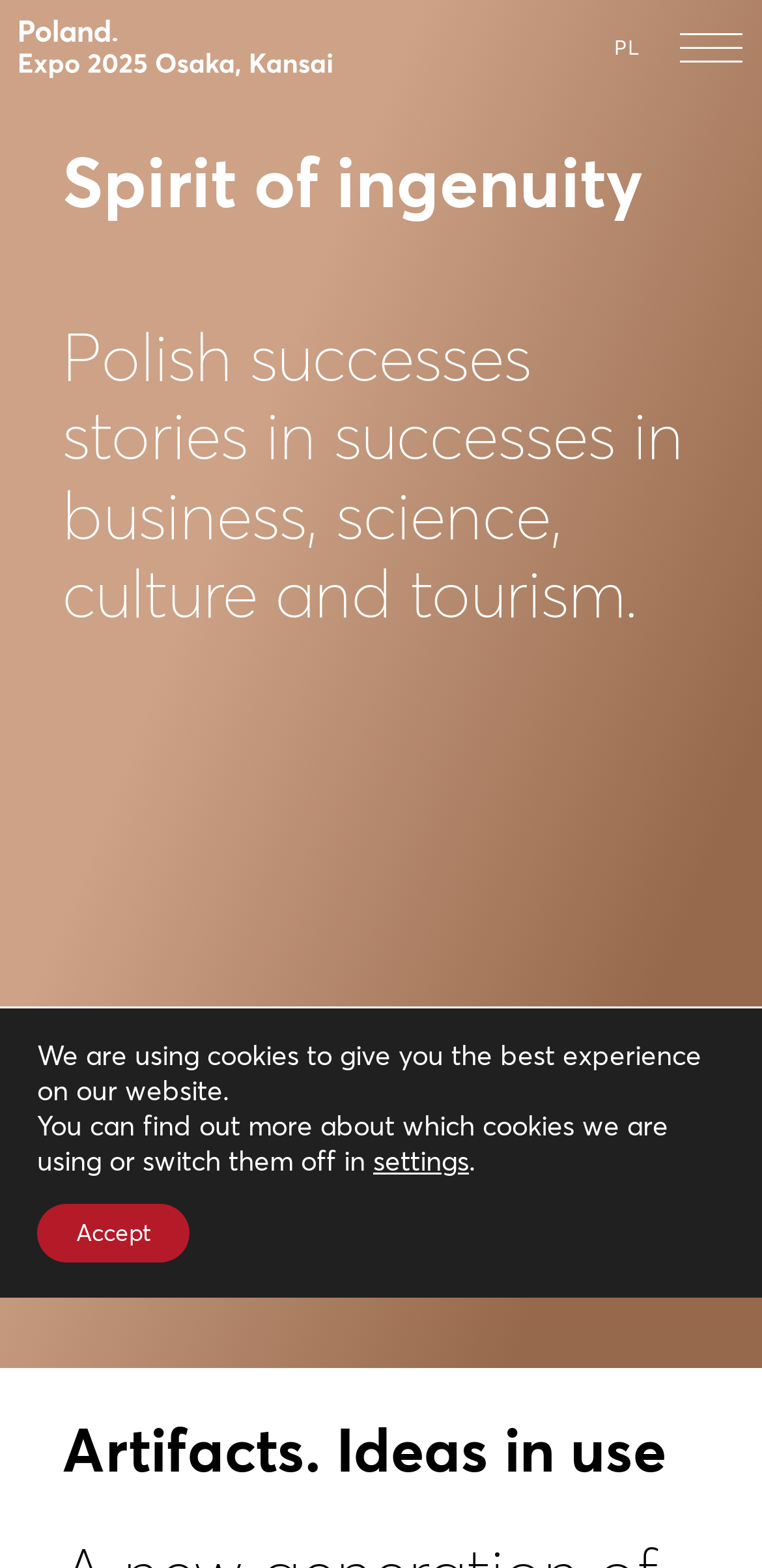What is the purpose of the button 'Open main menu'?
Please ensure your answer to the question is detailed and covers all necessary aspects.

The button 'Open main menu' is located at the top right corner of the webpage, and it is likely to open a menu that provides access to the webpage's main sections or features. This button is often used in responsive web design to provide a compact navigation menu.